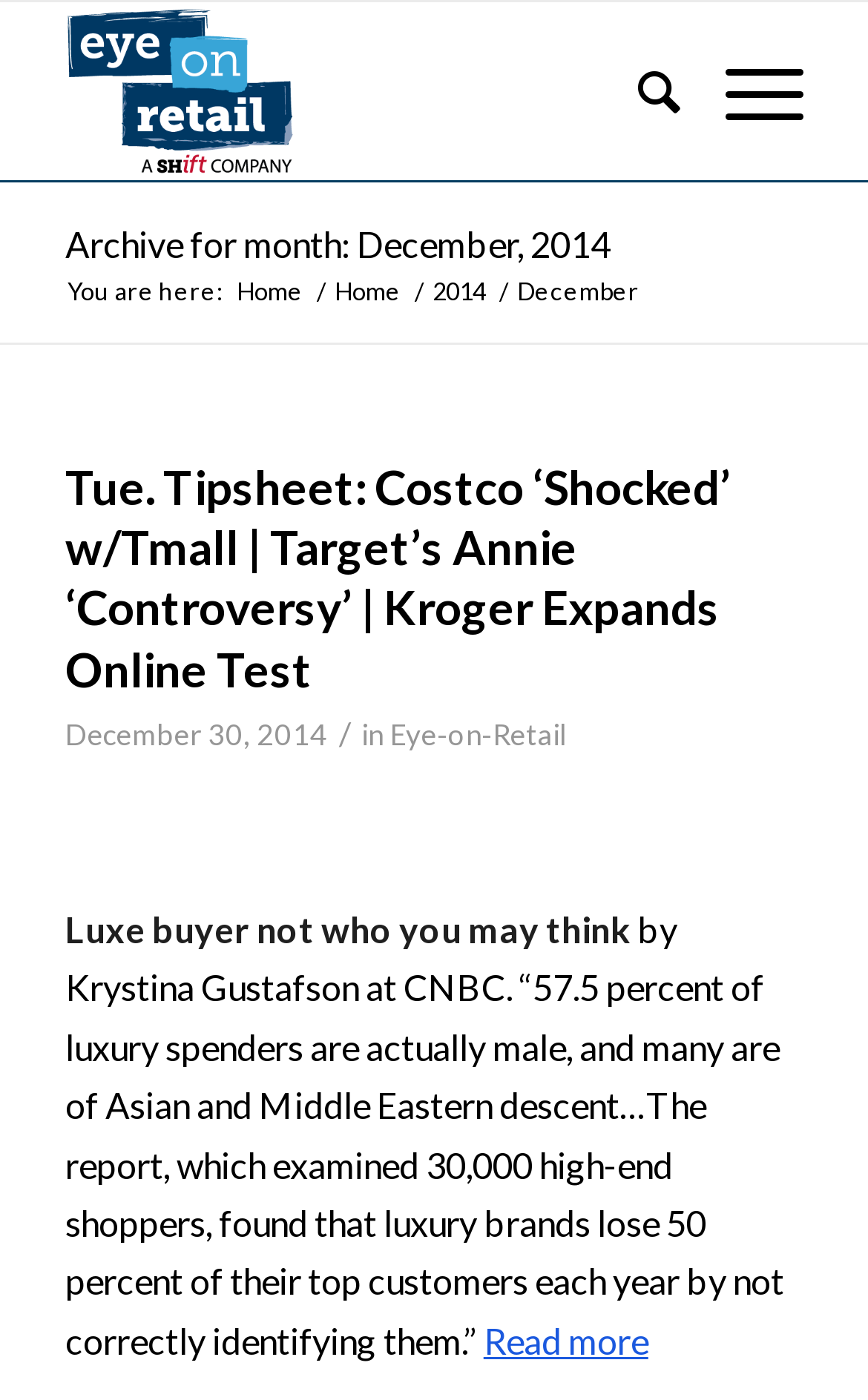Look at the image and give a detailed response to the following question: What is the name of the marketing group?

The name of the marketing group can be found in the top-left corner of the webpage, where it says 'December, 2014 | Shift Marketing Group'.